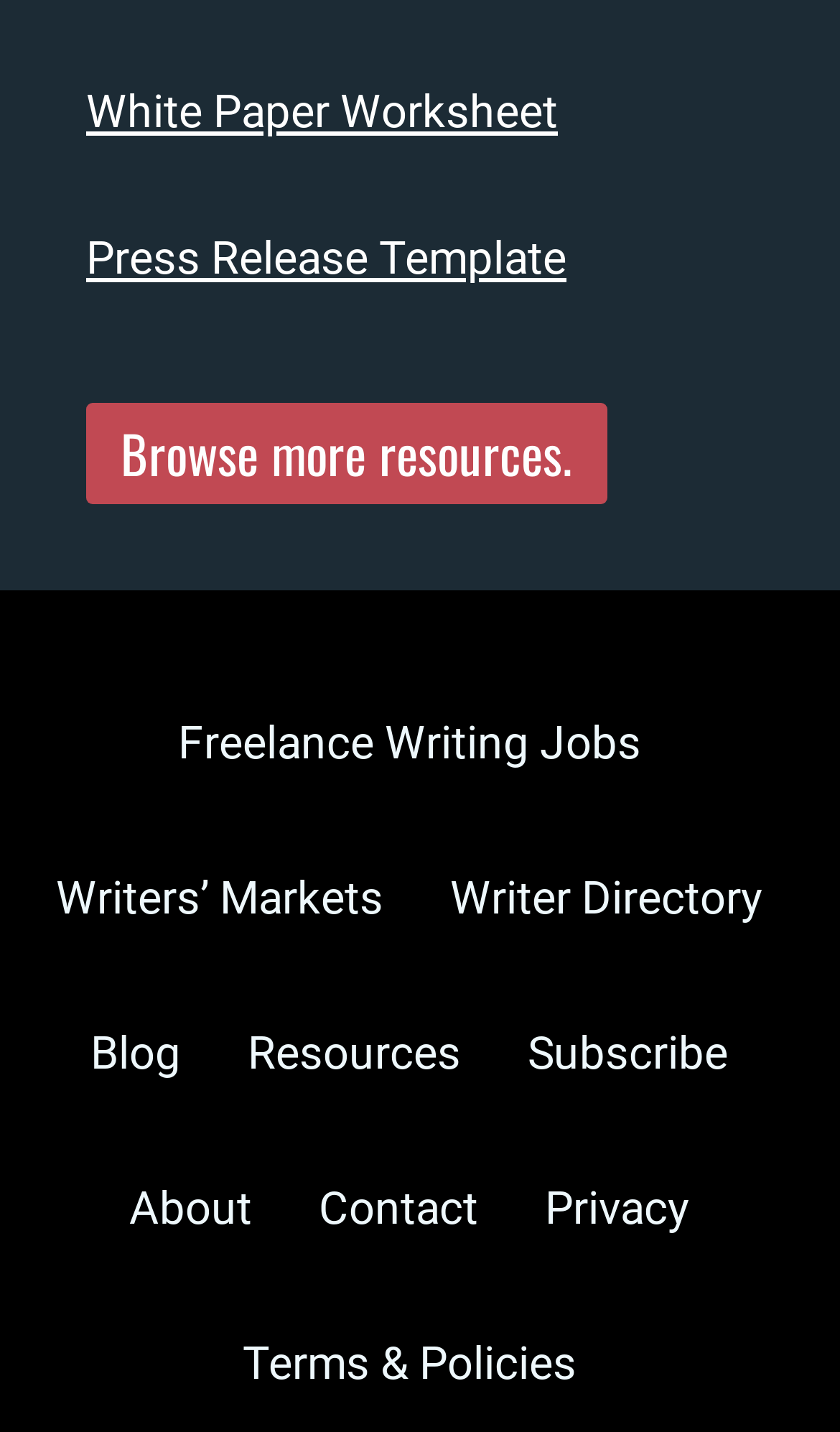Please identify the coordinates of the bounding box for the clickable region that will accomplish this instruction: "Subscribe to the newsletter".

[0.628, 0.718, 0.867, 0.754]